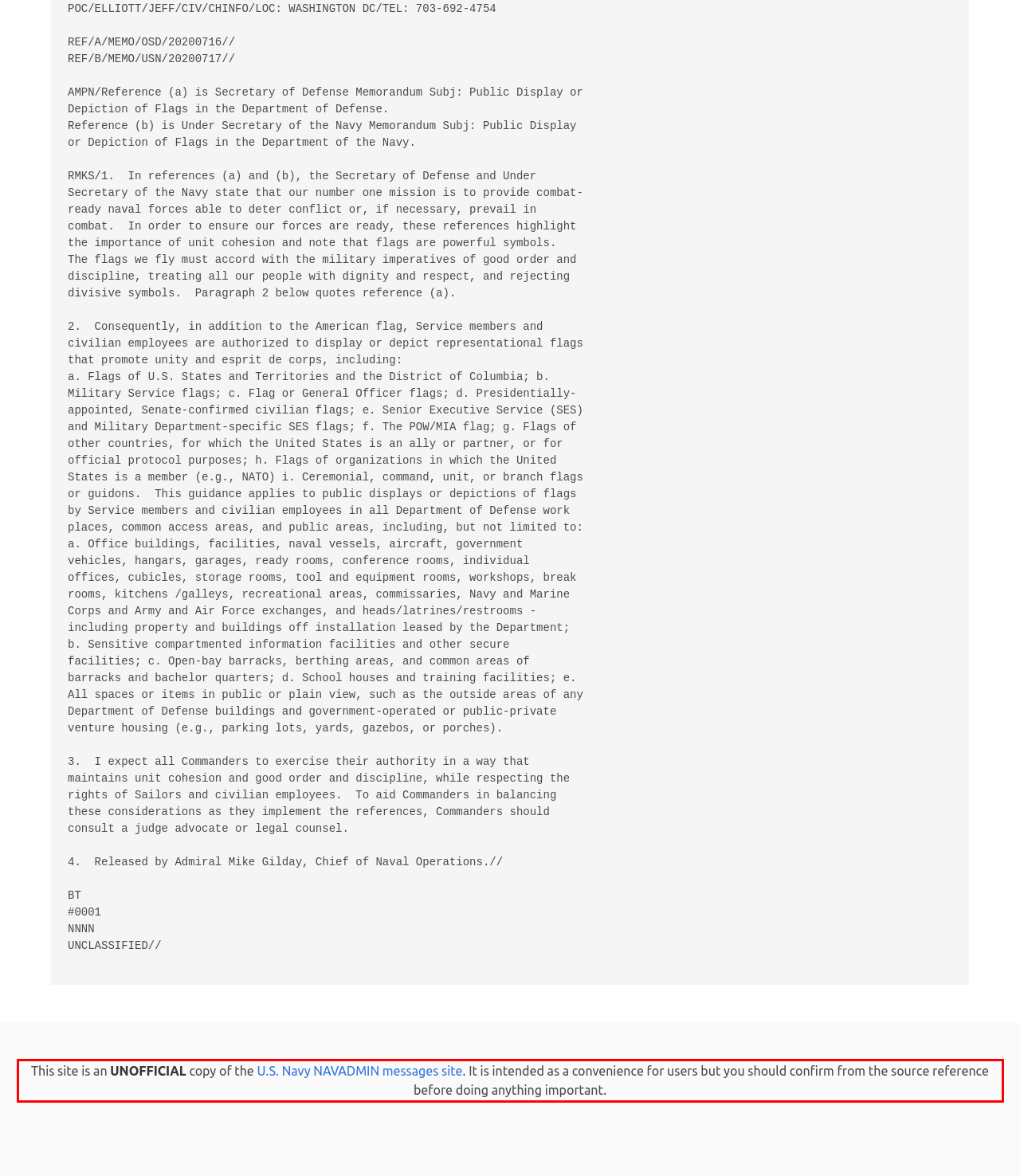You are given a webpage screenshot with a red bounding box around a UI element. Extract and generate the text inside this red bounding box.

This site is an UNOFFICIAL copy of the U.S. Navy NAVADMIN messages site. It is intended as a convenience for users but you should confirm from the source reference before doing anything important.